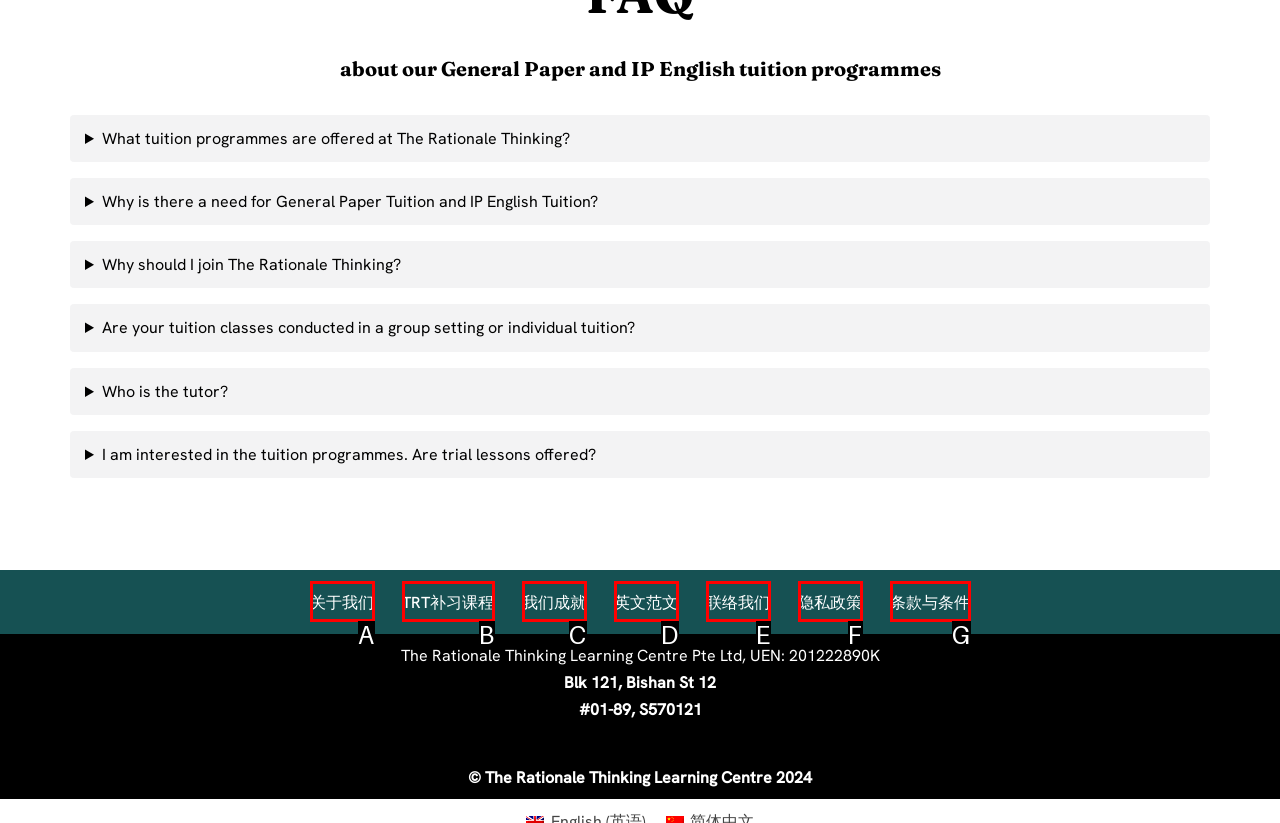Identify the HTML element that matches the description: Ander Nieuws week 7
Respond with the letter of the correct option.

None